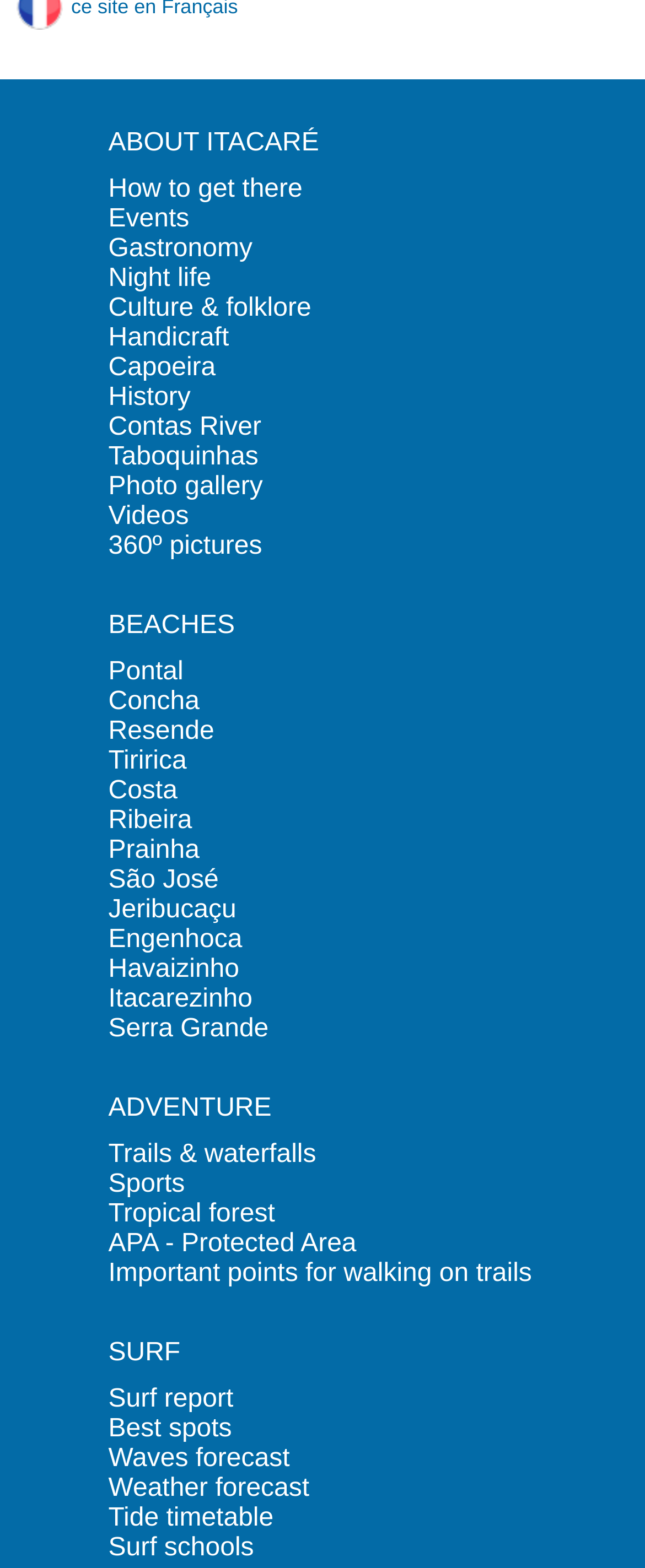Locate the bounding box coordinates of the area where you should click to accomplish the instruction: "Explore Pontal beach".

[0.168, 0.419, 0.284, 0.437]